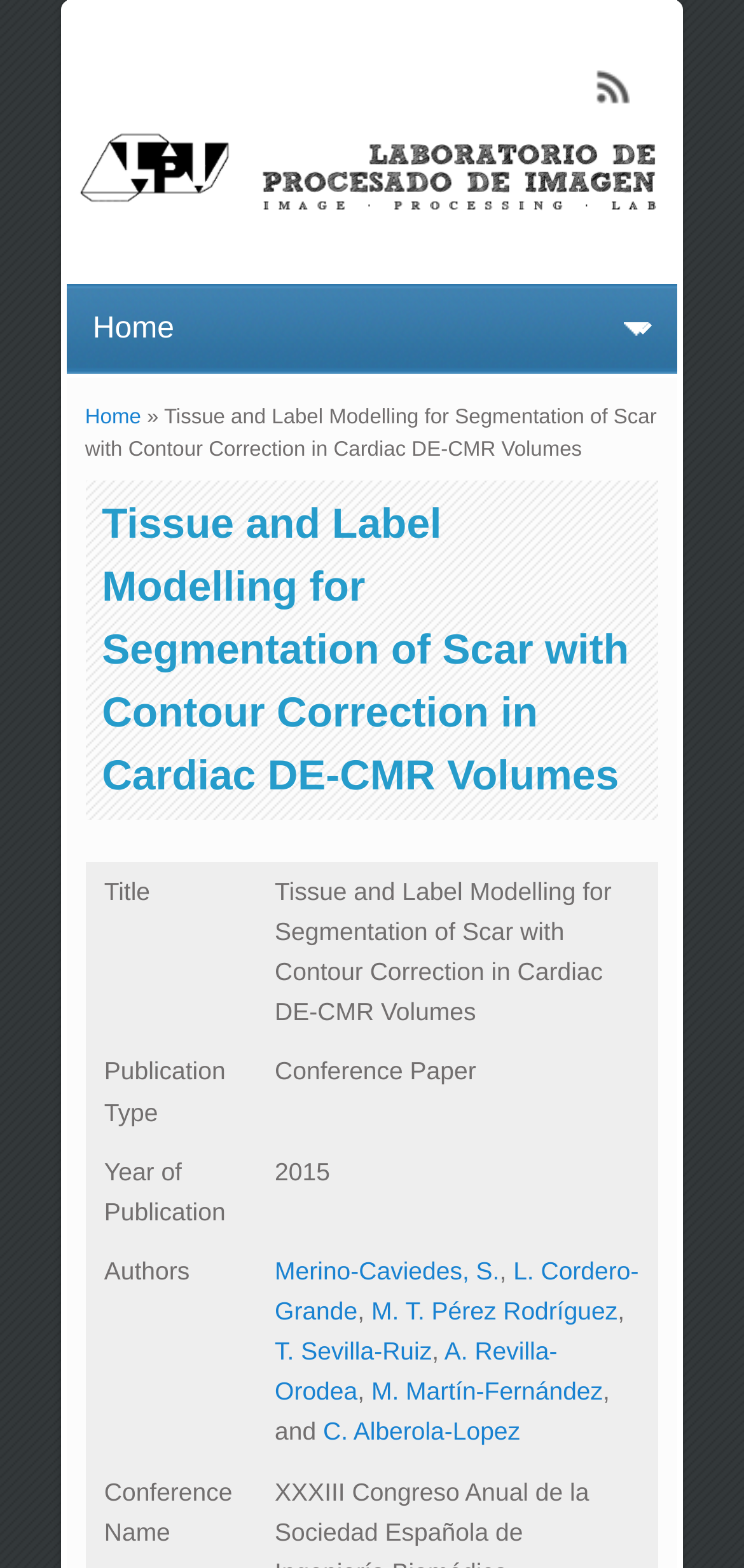Please find the bounding box coordinates of the element that needs to be clicked to perform the following instruction: "view publication details". The bounding box coordinates should be four float numbers between 0 and 1, represented as [left, top, right, bottom].

[0.114, 0.306, 0.886, 0.523]